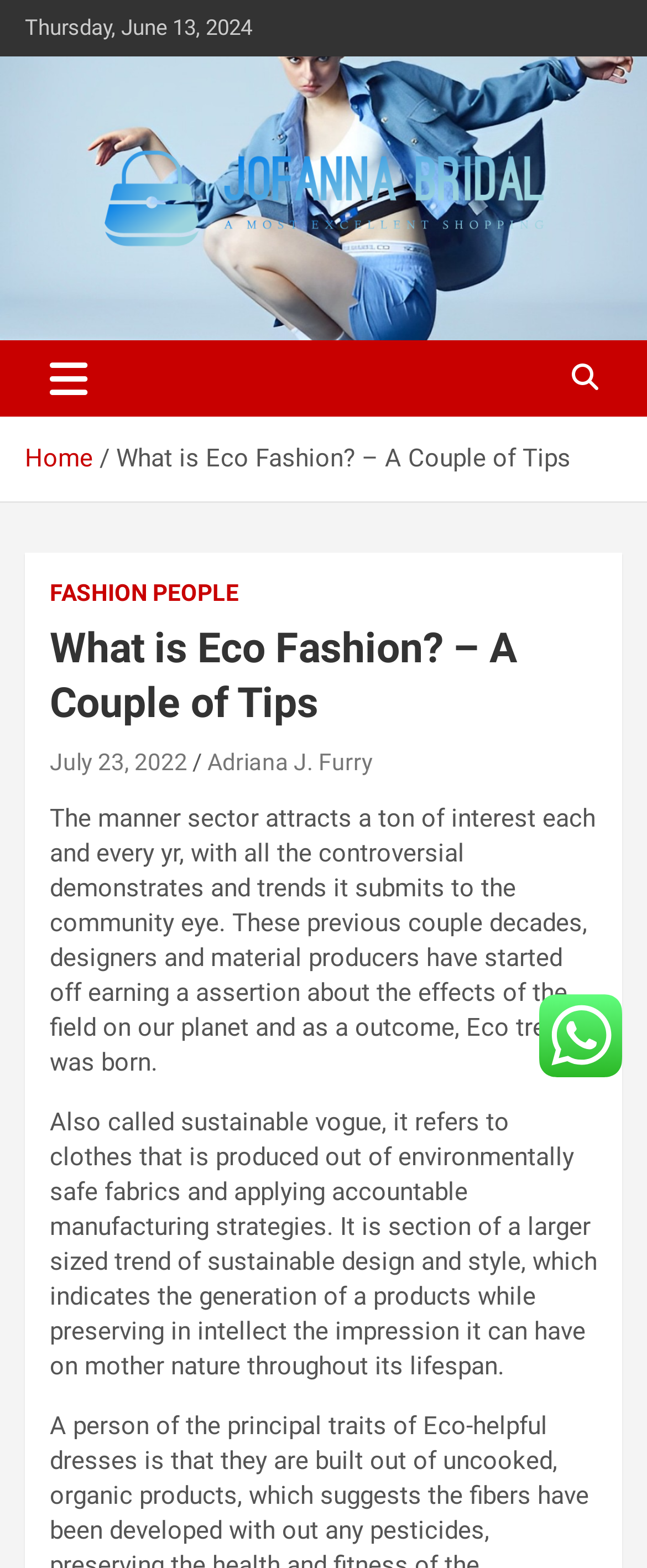Elaborate on the webpage's design and content in a detailed caption.

The webpage is about Eco Fashion, with the title "What is Eco Fashion? – A Couple of Tips" at the top. Below the title, there is a date "Thursday, June 13, 2024" and a link to "Jofannabridal" with an accompanying image. 

To the right of the date, there is a heading "Jofannabridal" with a link to the same website. Below this heading, there is a text "A Most Excellent Shopping". 

Further down, there is a button "Toggle navigation" and a navigation section labeled "Breadcrumbs" with links to "Home" and the current page "What is Eco Fashion? – A Couple of Tips". 

Below the navigation section, there is a header with the same title "What is Eco Fashion? – A Couple of Tips" and two links, one to "July 23, 2022" and another to "Adriana J. Furry". 

The main content of the webpage consists of two paragraphs of text. The first paragraph explains that the fashion sector has started to make a statement about its impact on the planet, leading to the birth of Eco fashion. The second paragraph defines Eco fashion, also known as sustainable fashion, as clothes made from environmentally safe fabrics and produced using responsible manufacturing strategies.

To the right of the main content, there is an image.